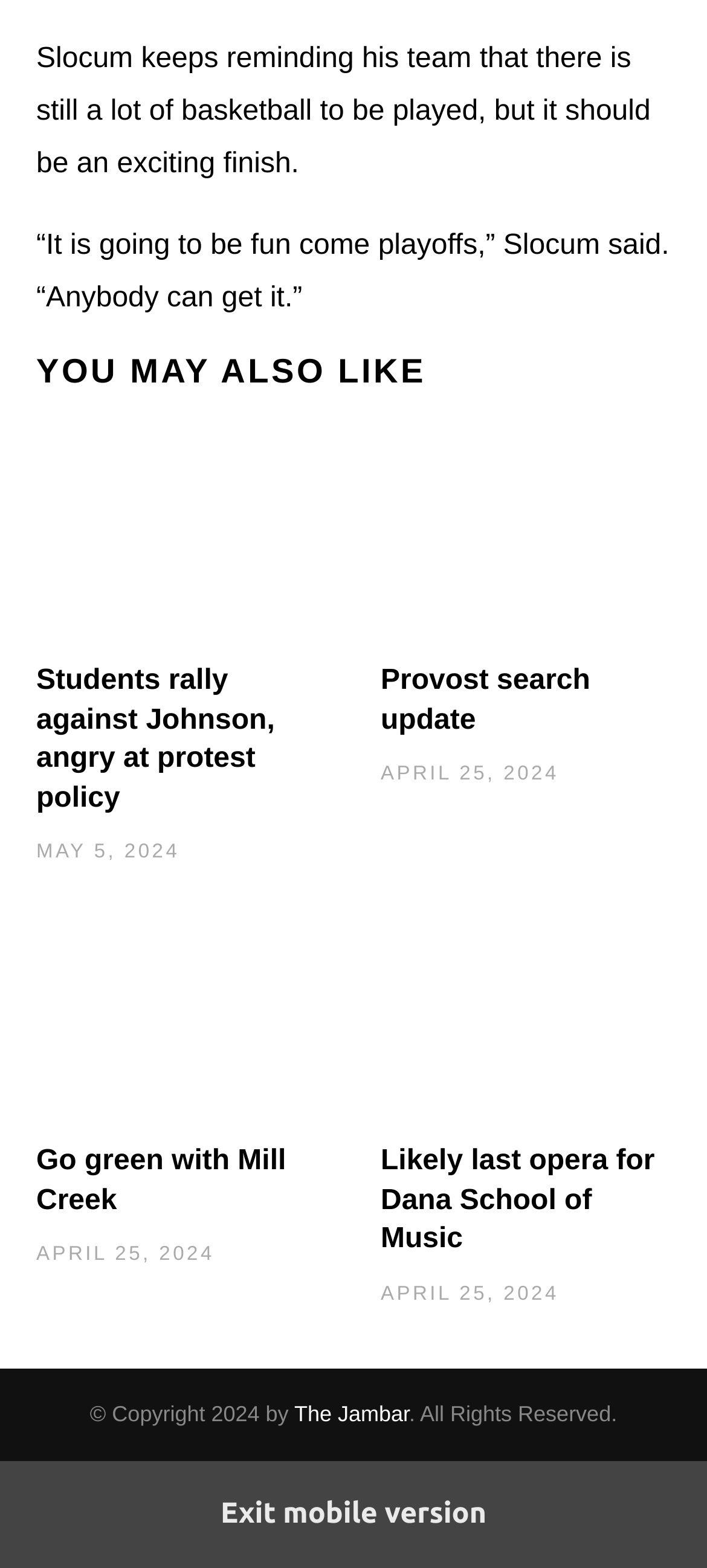What is the copyright year of the webpage?
Please utilize the information in the image to give a detailed response to the question.

The copyright information is located at the bottom of the webpage, and it specifies '© Copyright 2024 by The Jambar. All Rights Reserved.'.